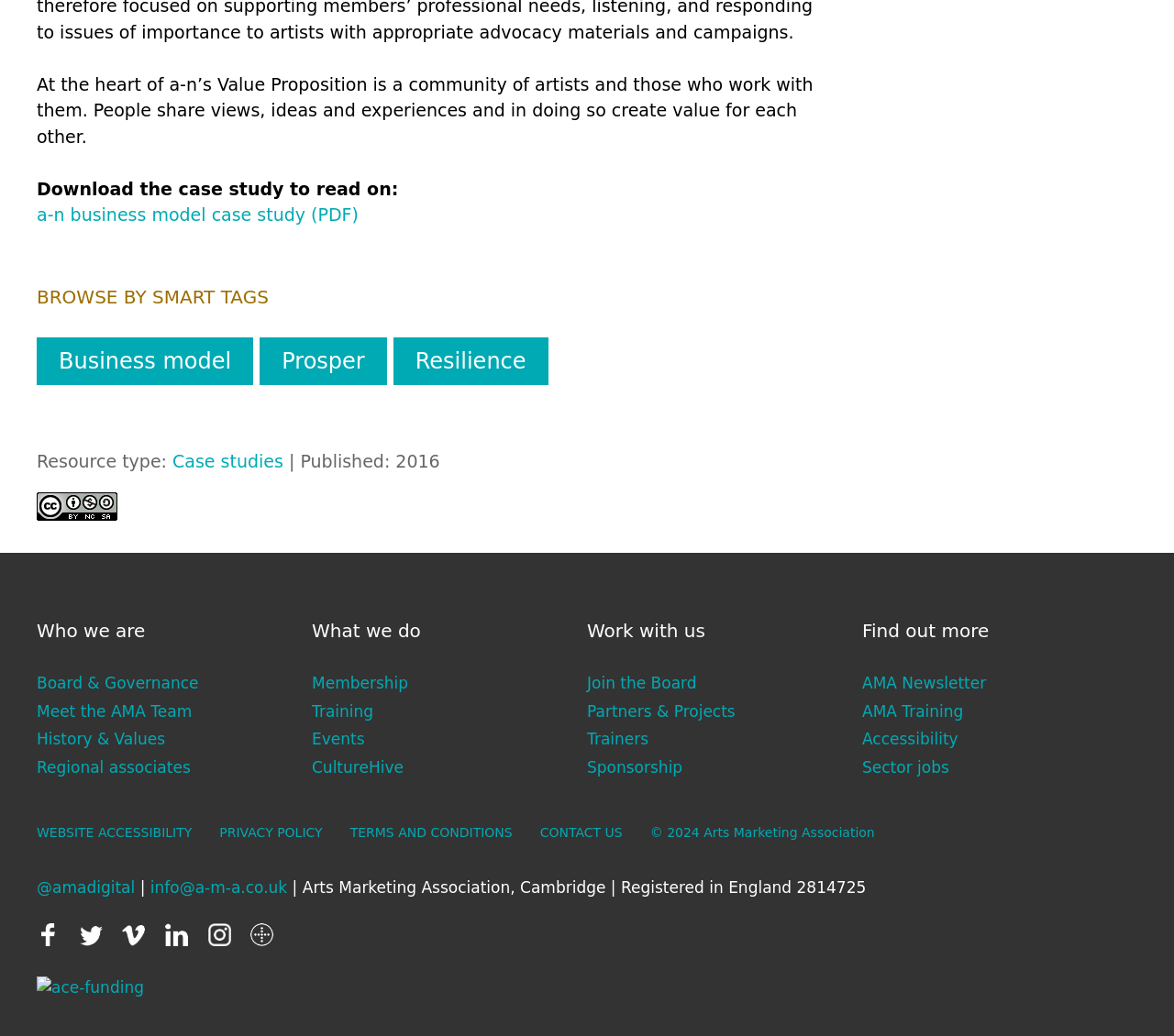Pinpoint the bounding box coordinates for the area that should be clicked to perform the following instruction: "Browse by smart tags".

[0.031, 0.276, 0.229, 0.297]